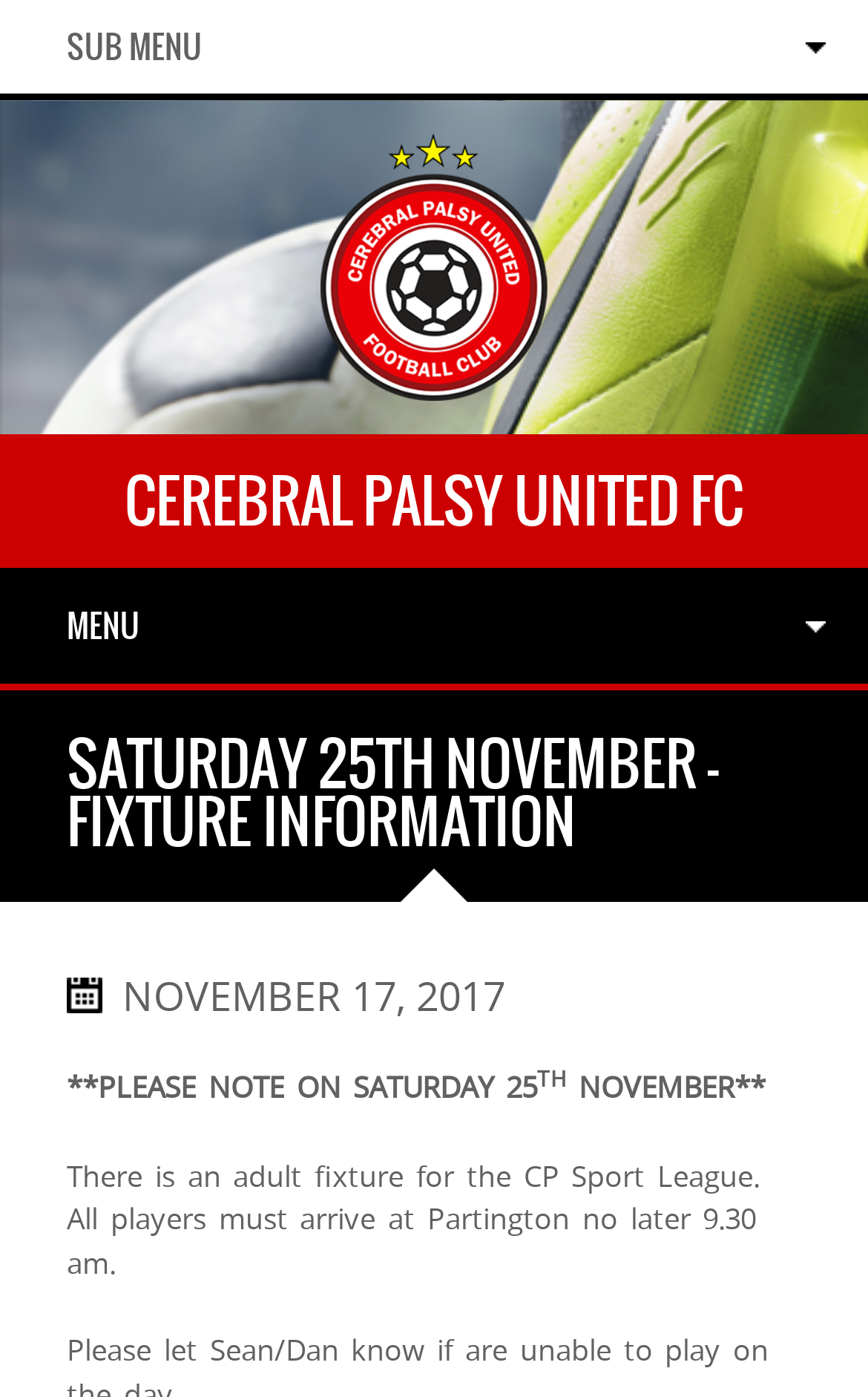Find and provide the bounding box coordinates for the UI element described with: "Sub Menu".

[0.0, 0.0, 1.0, 0.072]